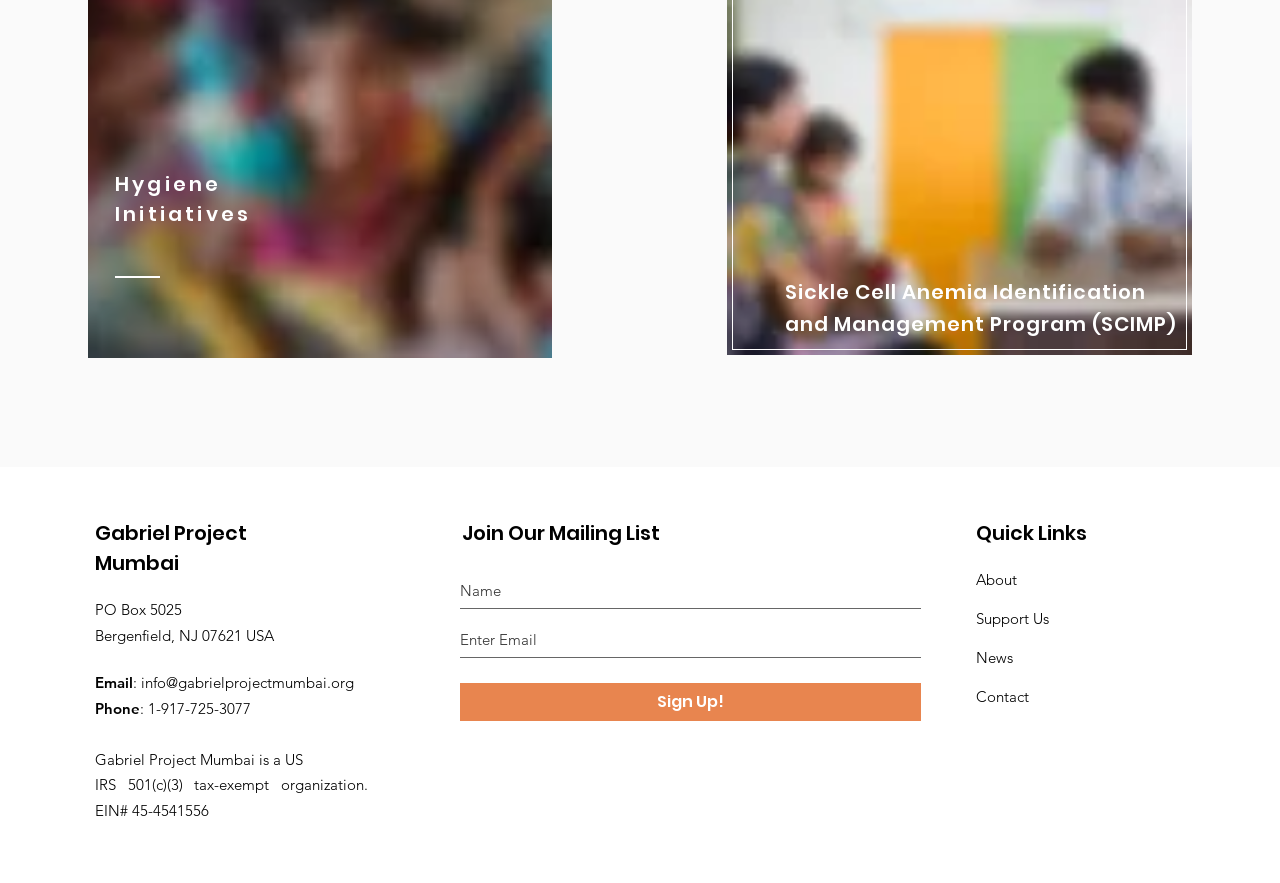Identify the bounding box of the UI element described as follows: "aria-label="Enter Email" name="email" placeholder="Enter Email"". Provide the coordinates as four float numbers in the range of 0 to 1 [left, top, right, bottom].

[0.36, 0.704, 0.72, 0.745]